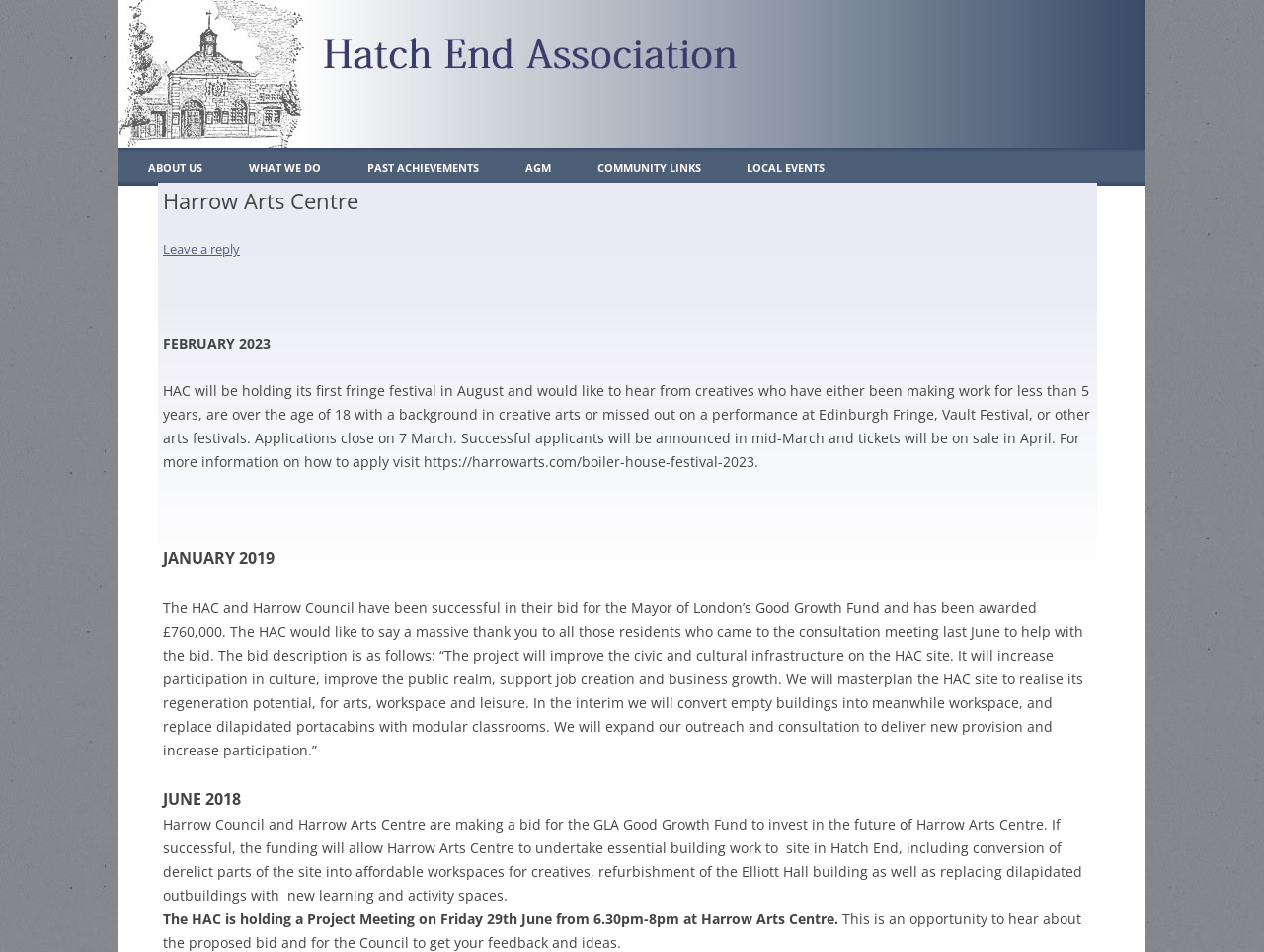Please provide a comprehensive response to the question based on the details in the image: What is the date of the Project Meeting mentioned on the webpage?

I read the text at the bottom of the webpage and found the information about the Project Meeting, which is scheduled to take place on Friday 29th June.